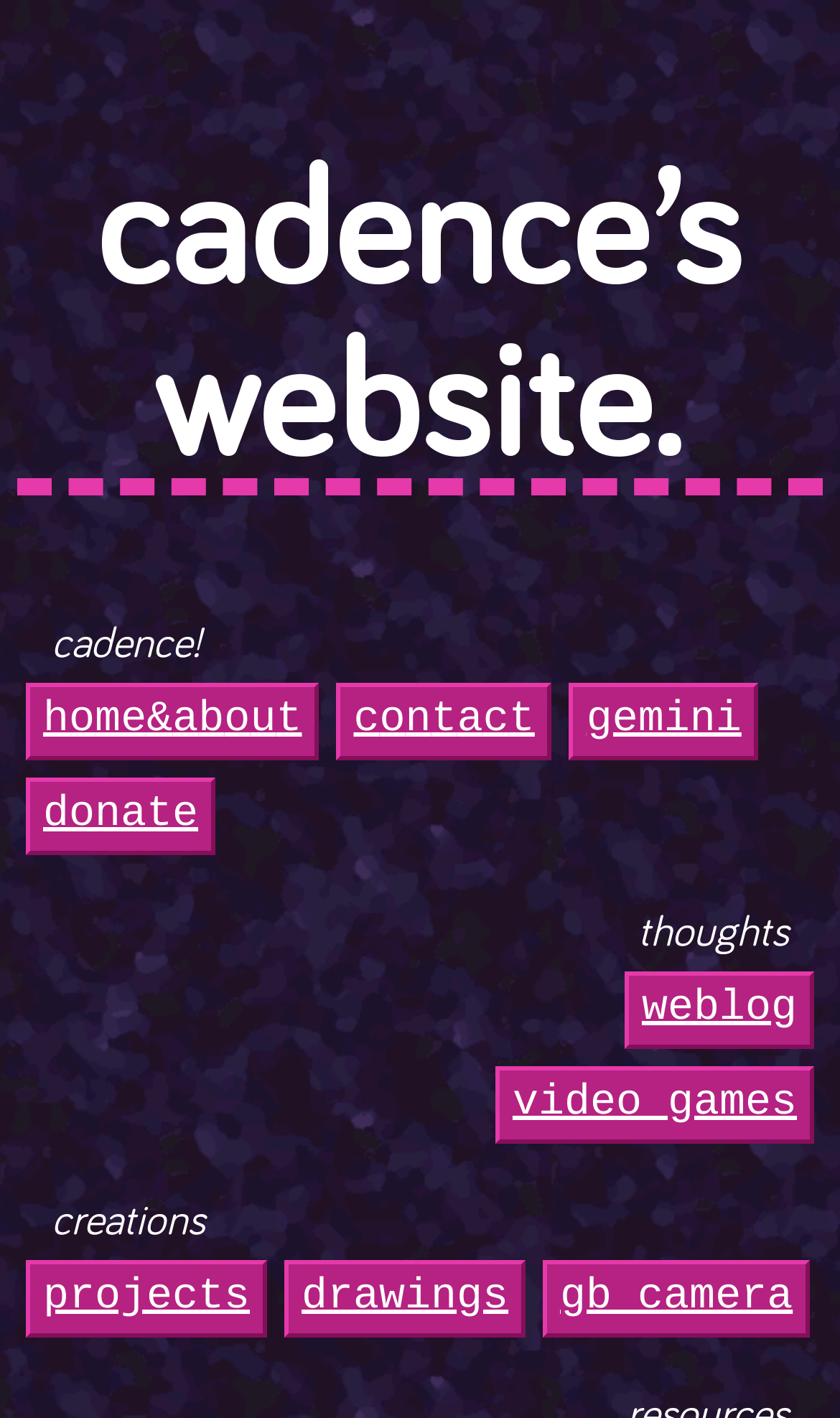Please identify the bounding box coordinates of the element that needs to be clicked to perform the following instruction: "go to home page".

[0.036, 0.485, 0.375, 0.533]